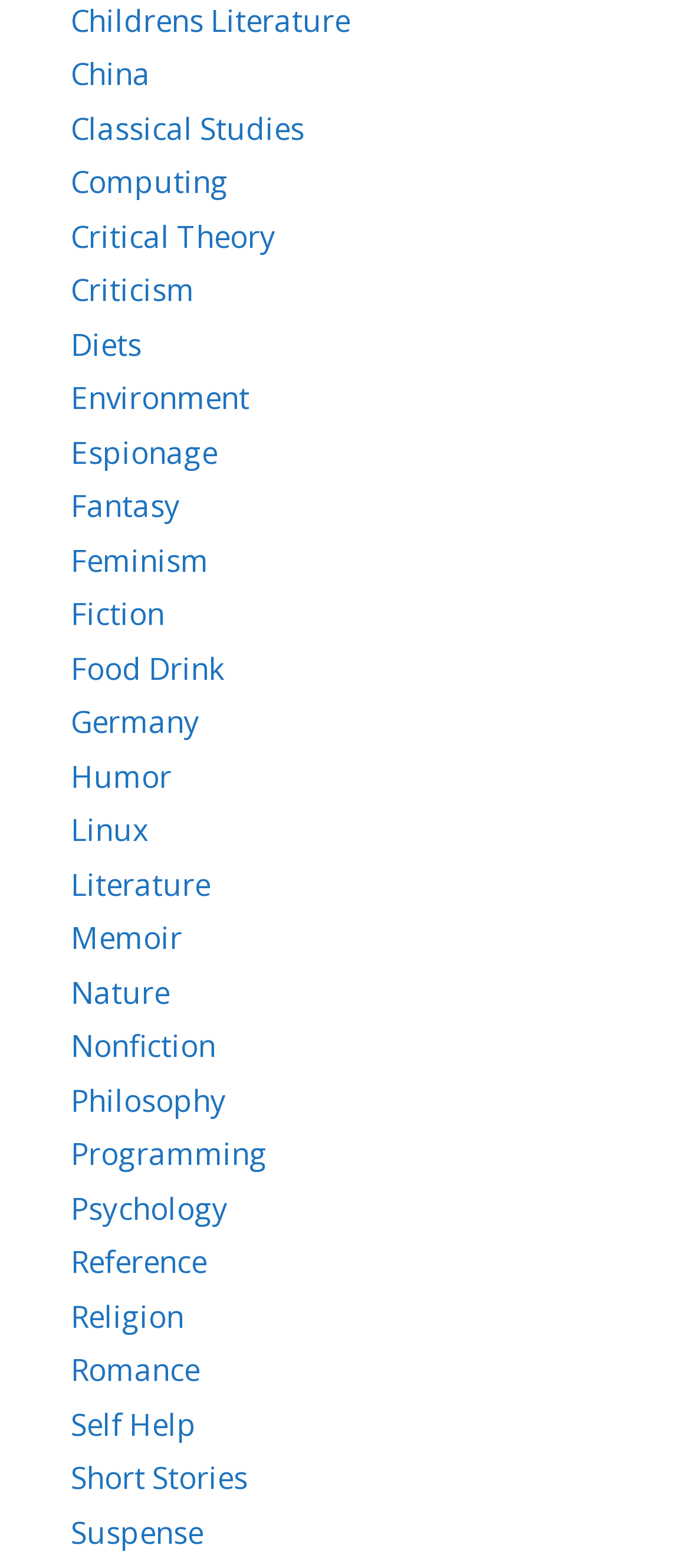What is the last category listed?
Give a one-word or short-phrase answer derived from the screenshot.

Suspense